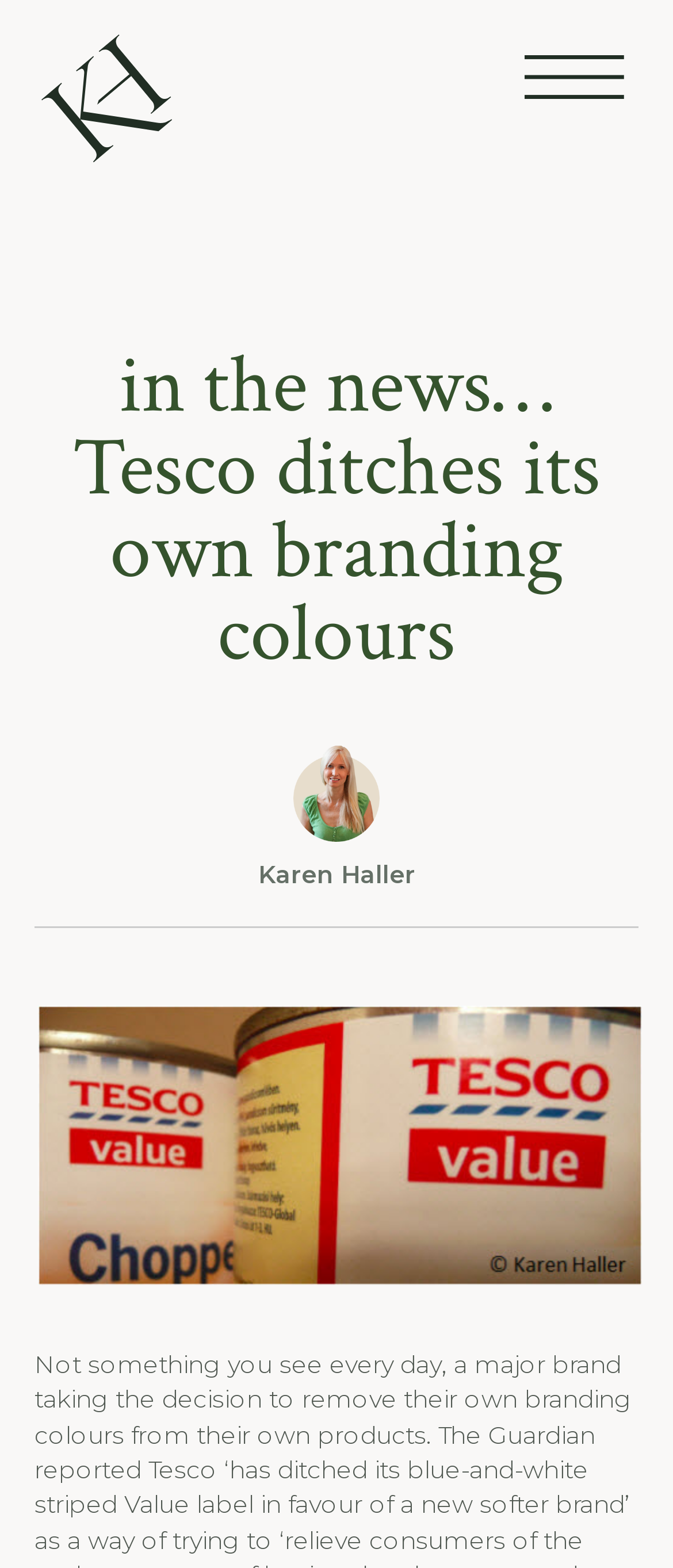What is the color of the logo in the top left corner?
Using the information from the image, answer the question thoroughly.

The logo in the top left corner is identified as 'Kh Cdc Sitelogo Mini Dark Green' and its bounding box coordinates are [0.056, 0.022, 0.262, 0.104], indicating its position on the webpage.